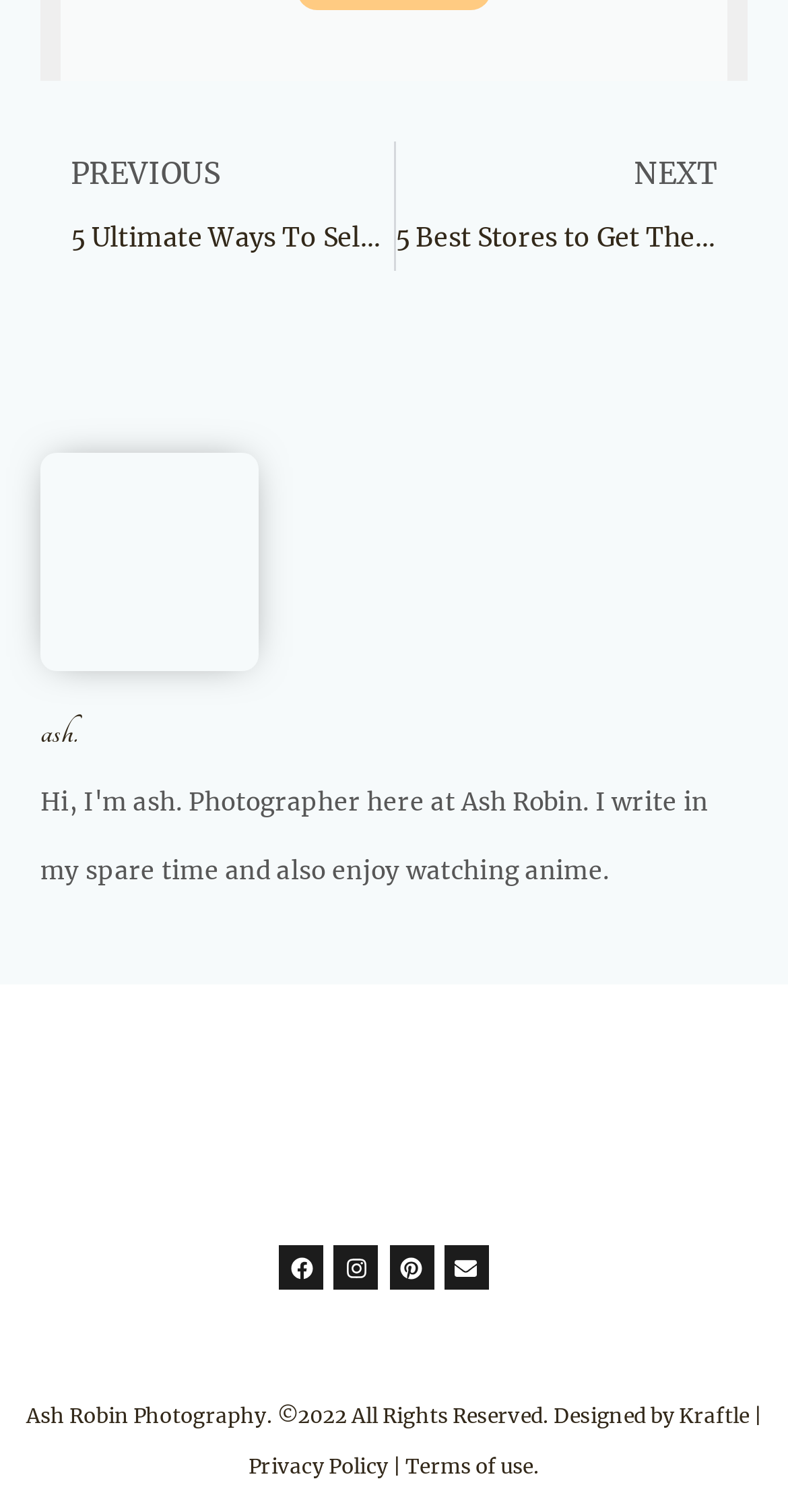Find the bounding box coordinates of the element I should click to carry out the following instruction: "Read the 'Terms of use'".

[0.515, 0.961, 0.685, 0.979]